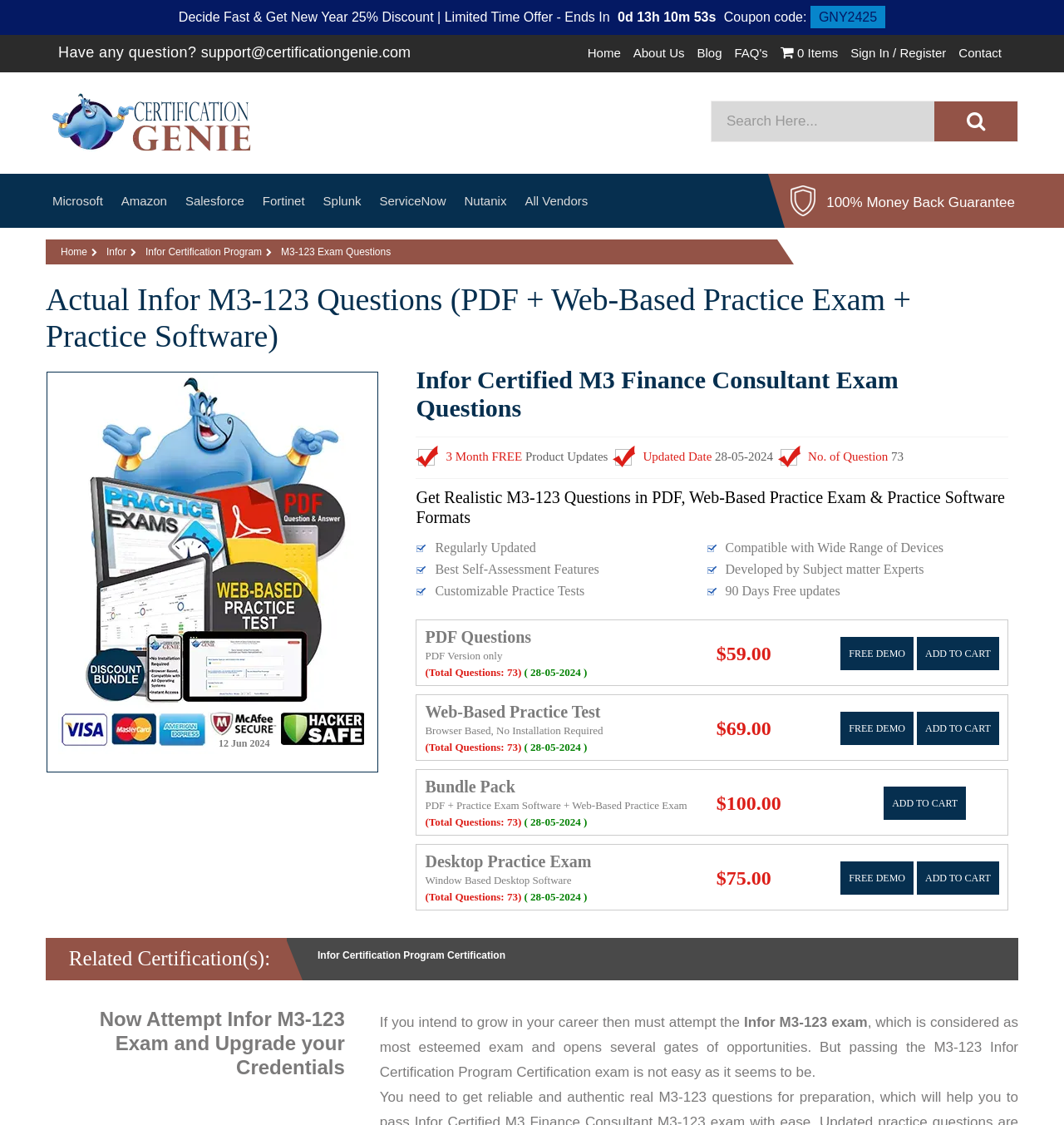Using the information in the image, give a comprehensive answer to the question: 
How many questions are there in the M3-123 exam?

The number of questions is mentioned in the 'M3-123 Exam Questions' section, which states '(Total Questions: 73)'.